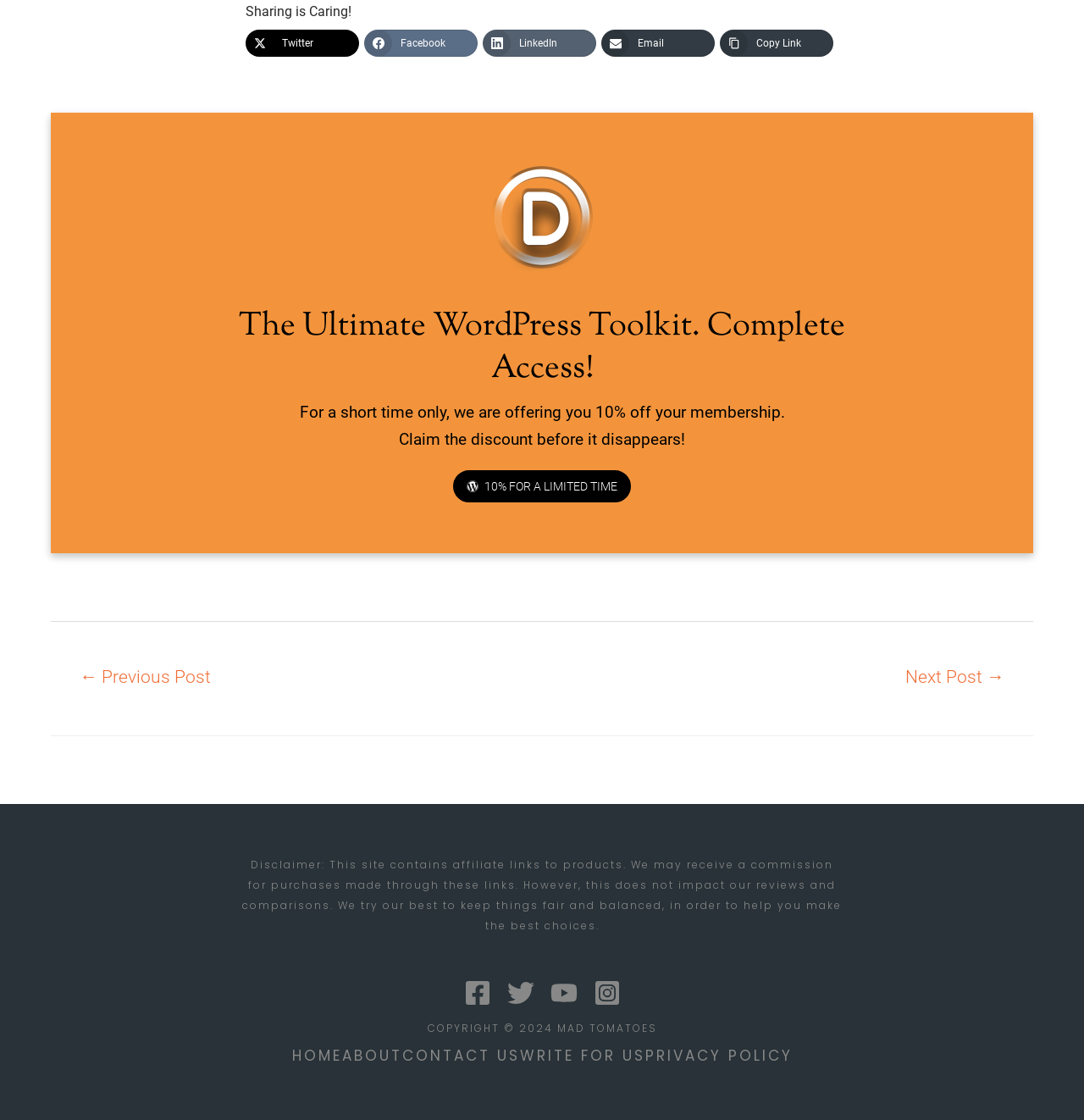Could you determine the bounding box coordinates of the clickable element to complete the instruction: "Go to the next post"? Provide the coordinates as four float numbers between 0 and 1, i.e., [left, top, right, bottom].

[0.81, 0.587, 0.952, 0.625]